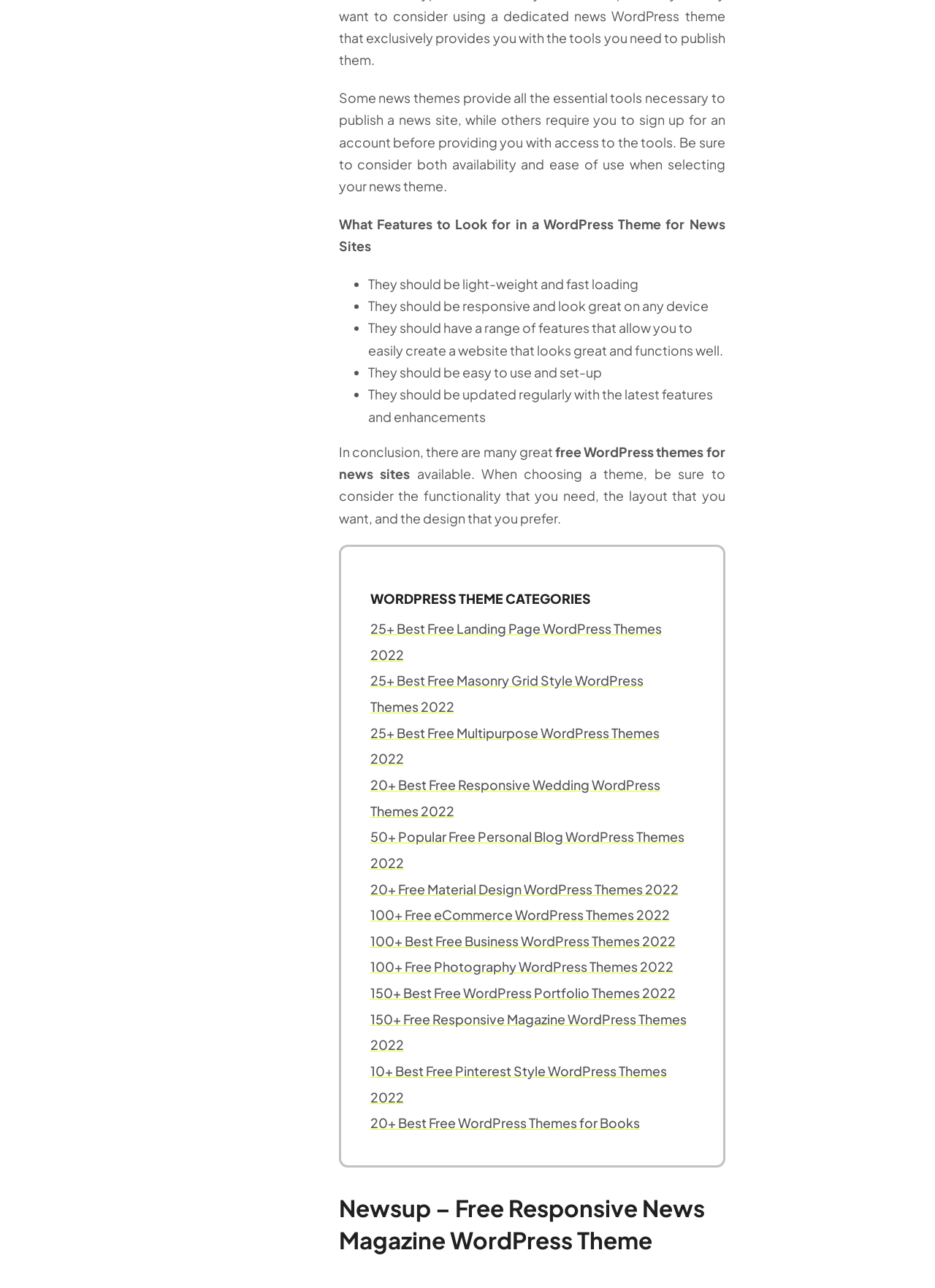Identify the bounding box coordinates of the clickable region to carry out the given instruction: "Click on 'Newsup – Free Responsive News Magazine WordPress Theme'".

[0.362, 0.925, 0.775, 0.975]